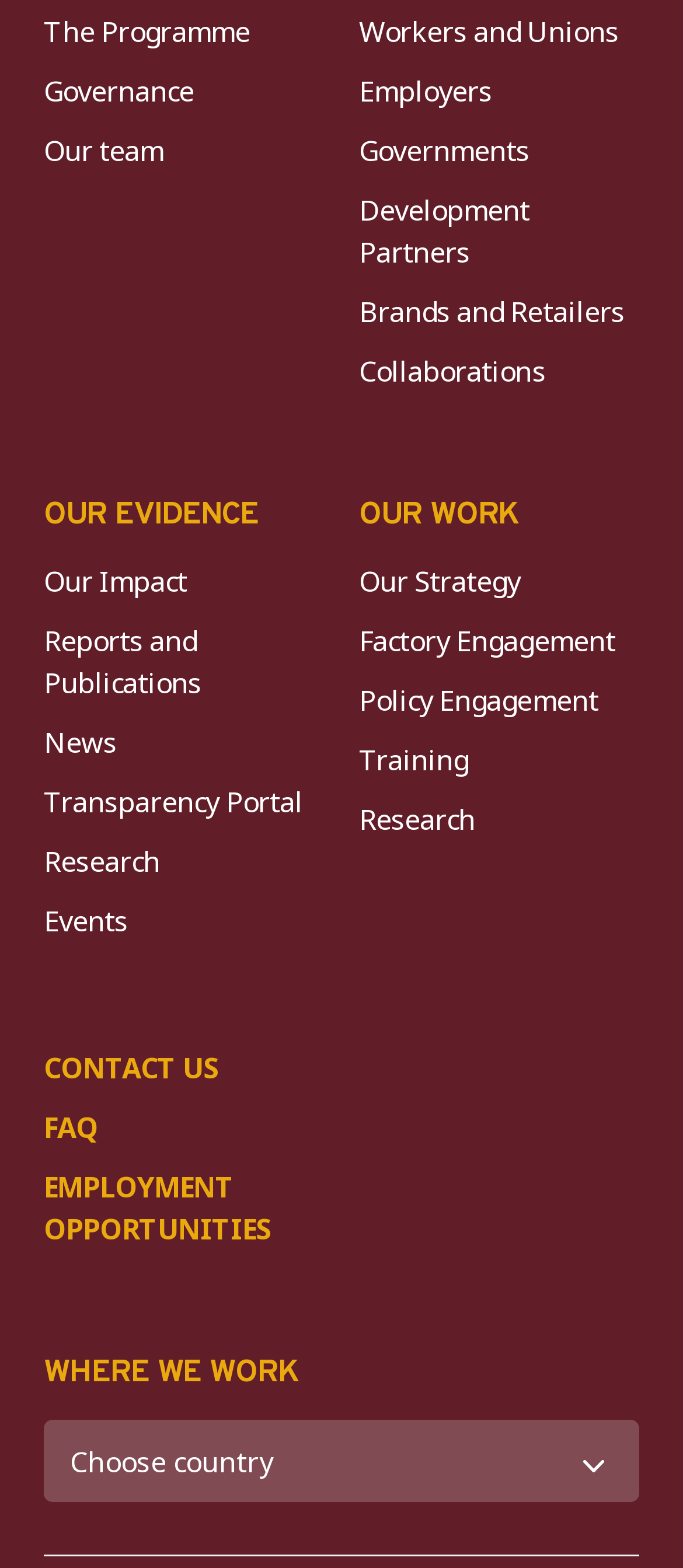Please specify the bounding box coordinates of the clickable region necessary for completing the following instruction: "Select an option from the WHERE WE WORK combobox". The coordinates must consist of four float numbers between 0 and 1, i.e., [left, top, right, bottom].

[0.064, 0.903, 0.936, 0.956]